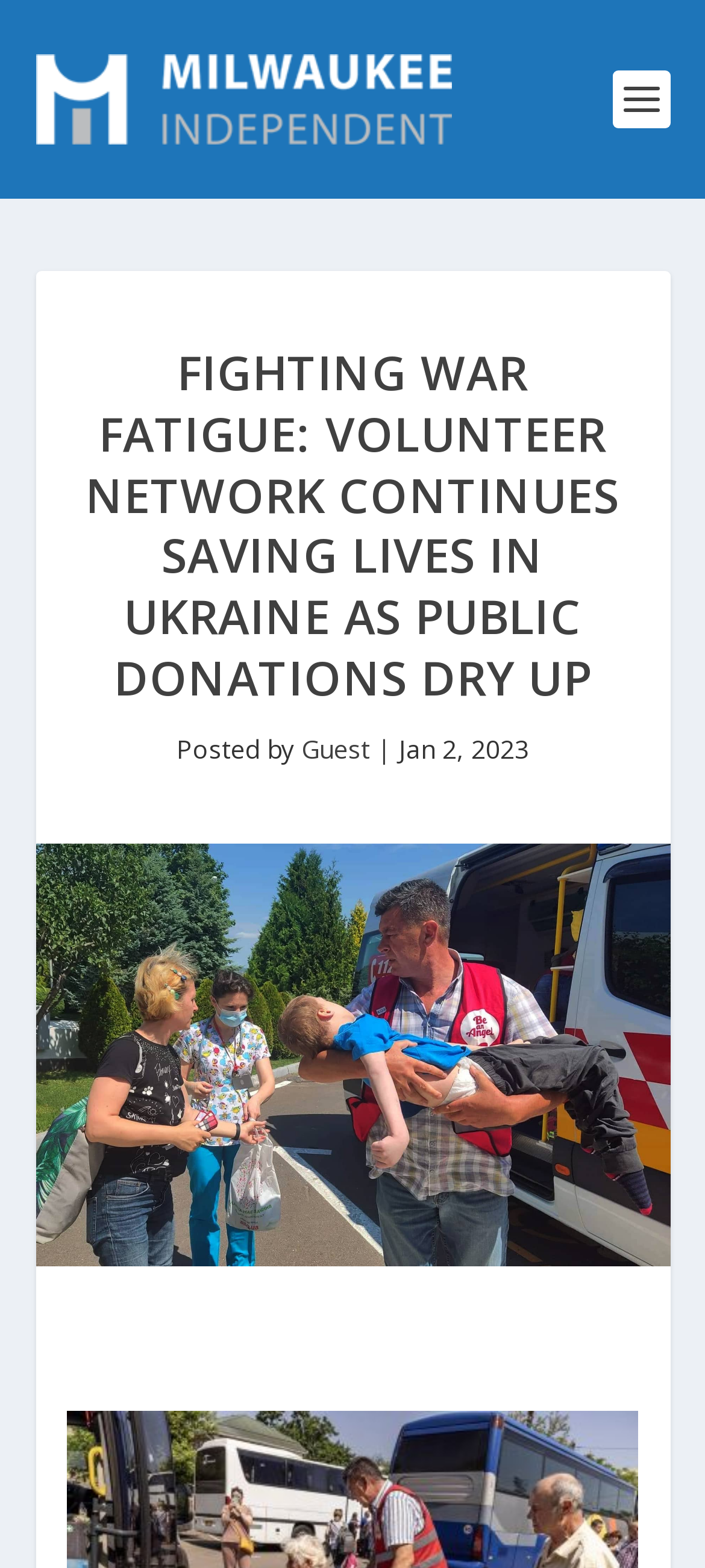What is the topic of the article?
Provide an in-depth and detailed explanation in response to the question.

The topic of the article can be inferred from the title of the article, which mentions a volunteer network continuing to save lives in Ukraine.